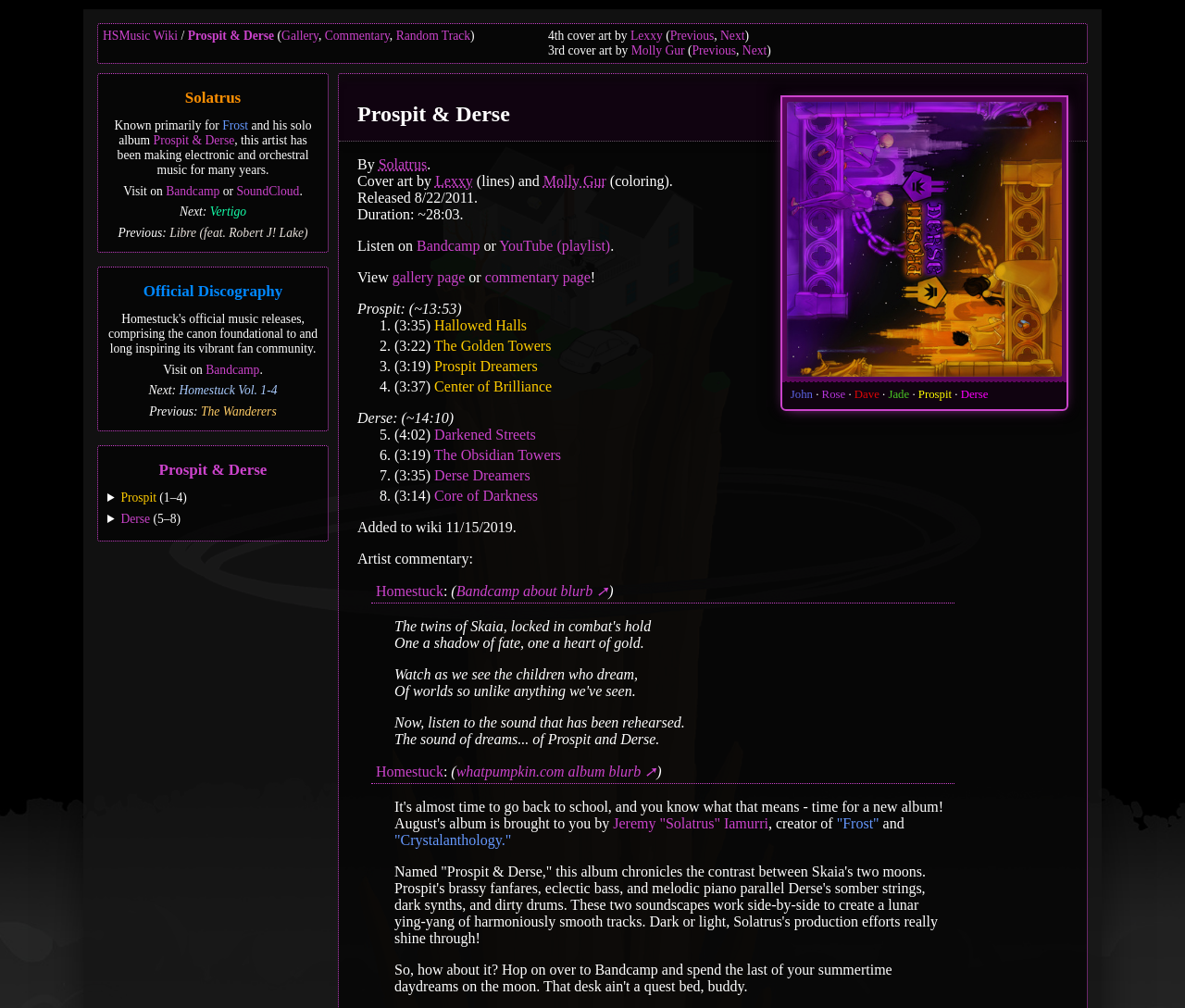Indicate the bounding box coordinates of the element that must be clicked to execute the instruction: "Check out Solatrus' music on SoundCloud". The coordinates should be given as four float numbers between 0 and 1, i.e., [left, top, right, bottom].

[0.2, 0.182, 0.253, 0.196]